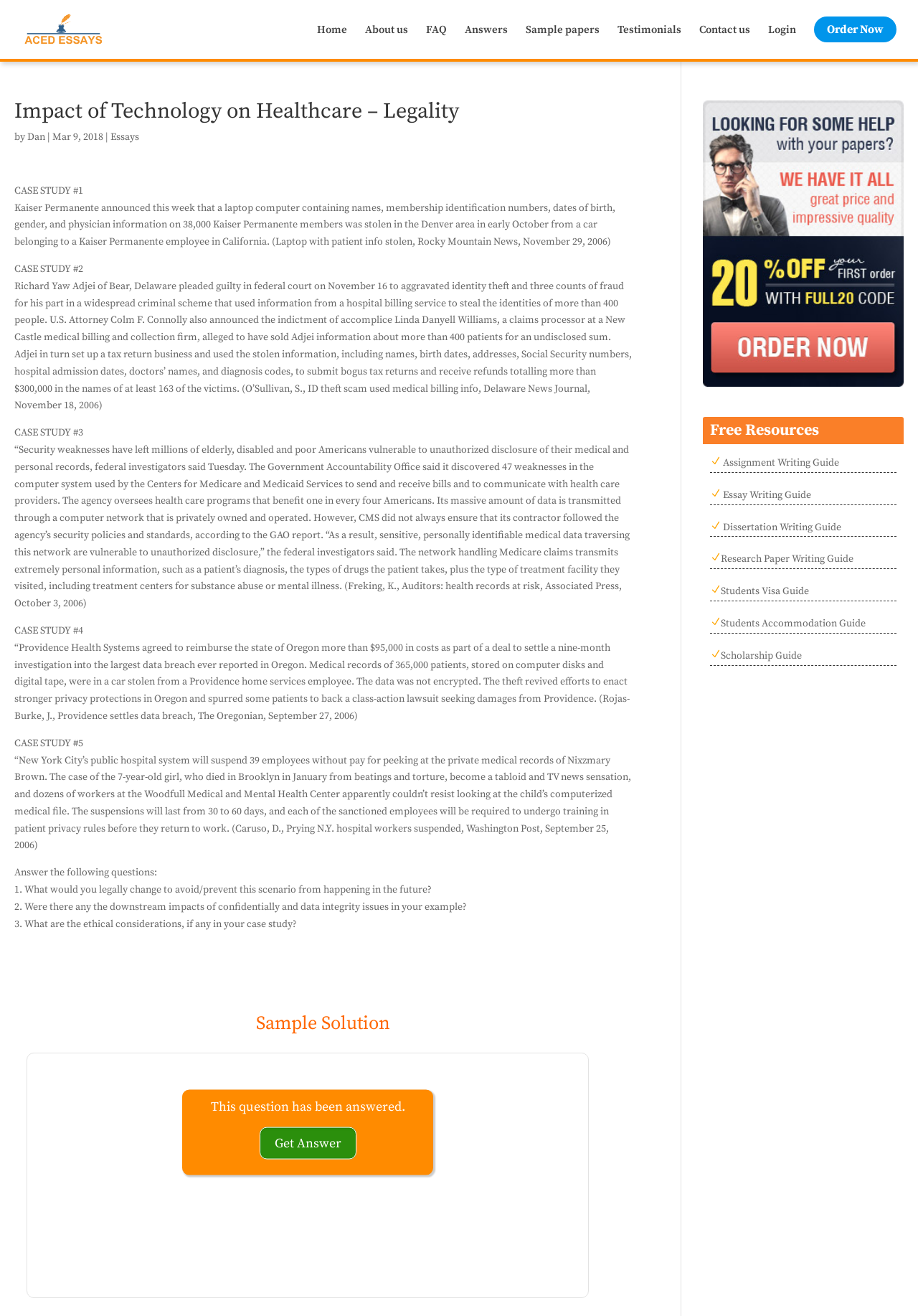Respond to the question below with a single word or phrase:
What type of resources are listed at the bottom of the webpage?

Free Resources